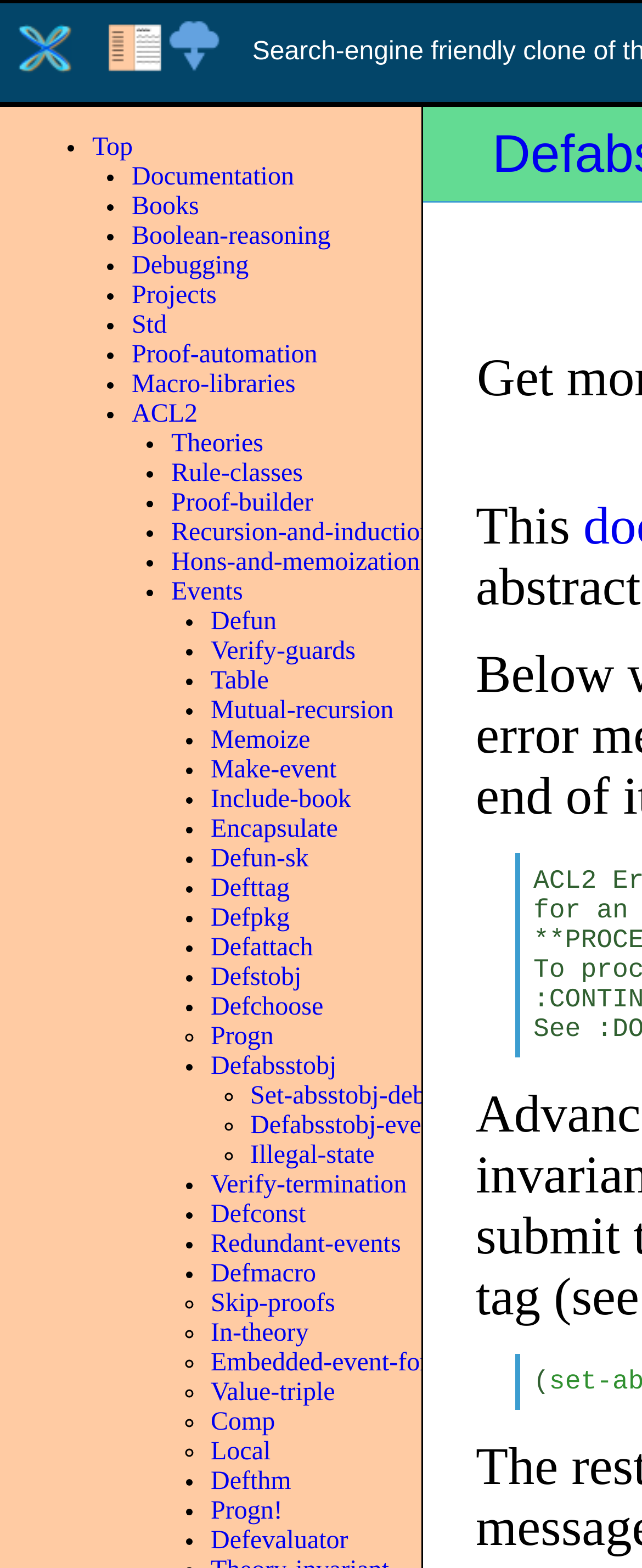Find the coordinates for the bounding box of the element with this description: "Member Associations".

None